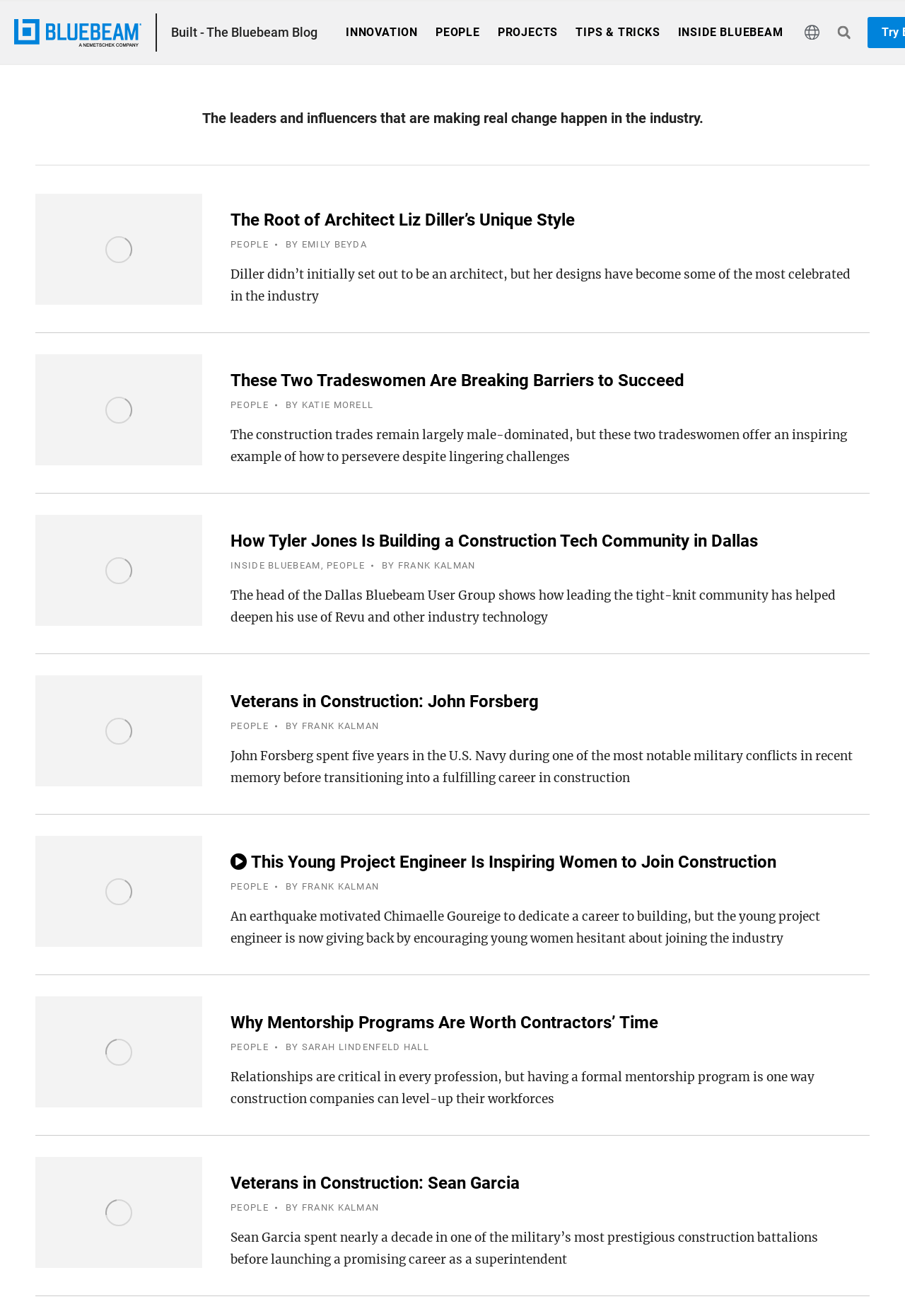Respond to the question with just a single word or phrase: 
Is there a search bar on this webpage?

Yes